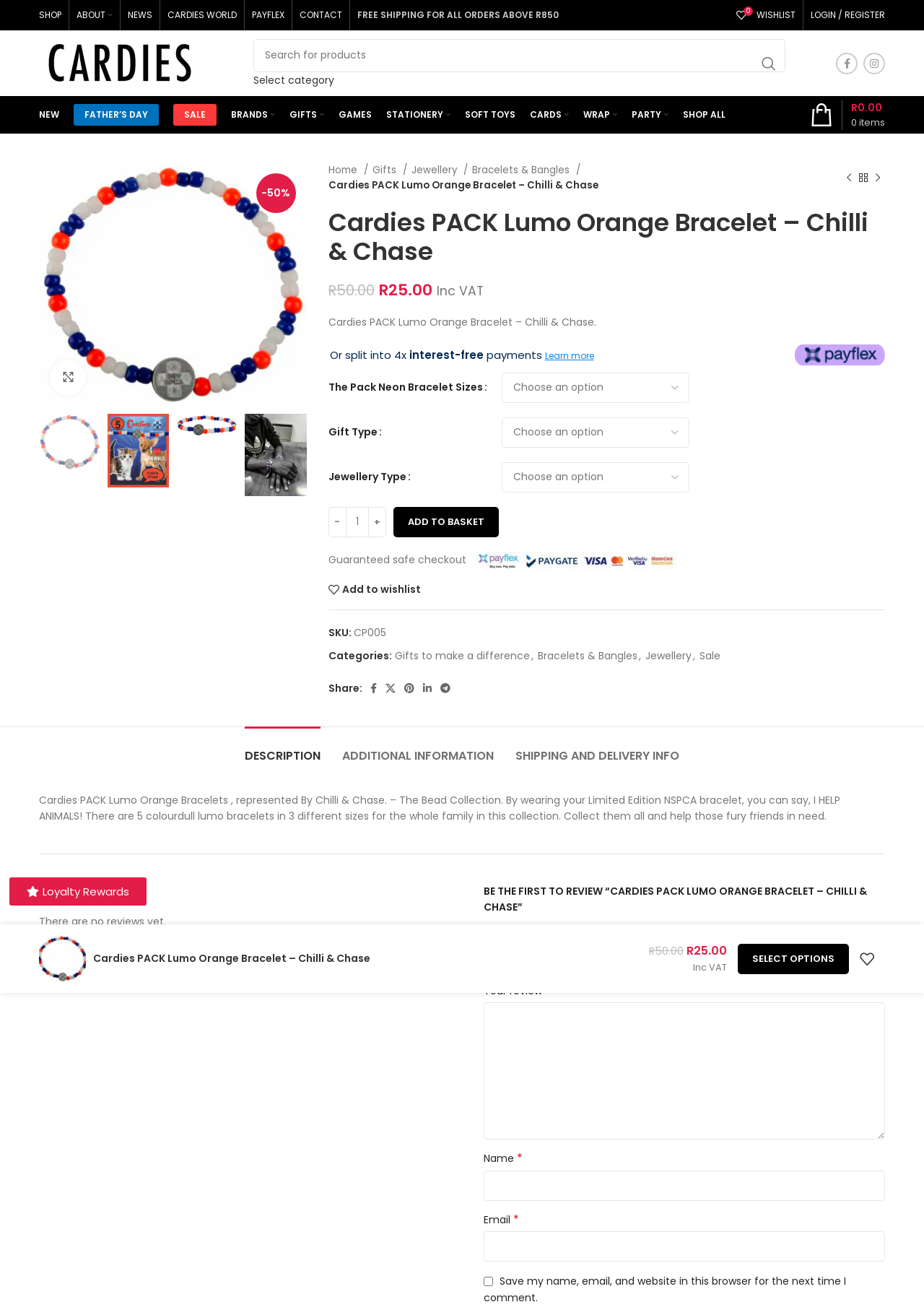What is the purpose of the button with a '+' sign?
Make sure to answer the question with a detailed and comprehensive explanation.

I inferred the purpose of the button by its location next to a spin button and a '-' button, which are commonly used to increase or decrease the quantity of a product. The '+' sign on the button also suggests that it is used to increase the quantity.